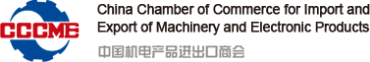What is the purpose of the organization?
Please use the image to provide an in-depth answer to the question.

The organization's role is to facilitate international commerce and collaboration among manufacturers and exporters in China, as indicated by the full name of the organization presented in both English and Chinese below the logo.